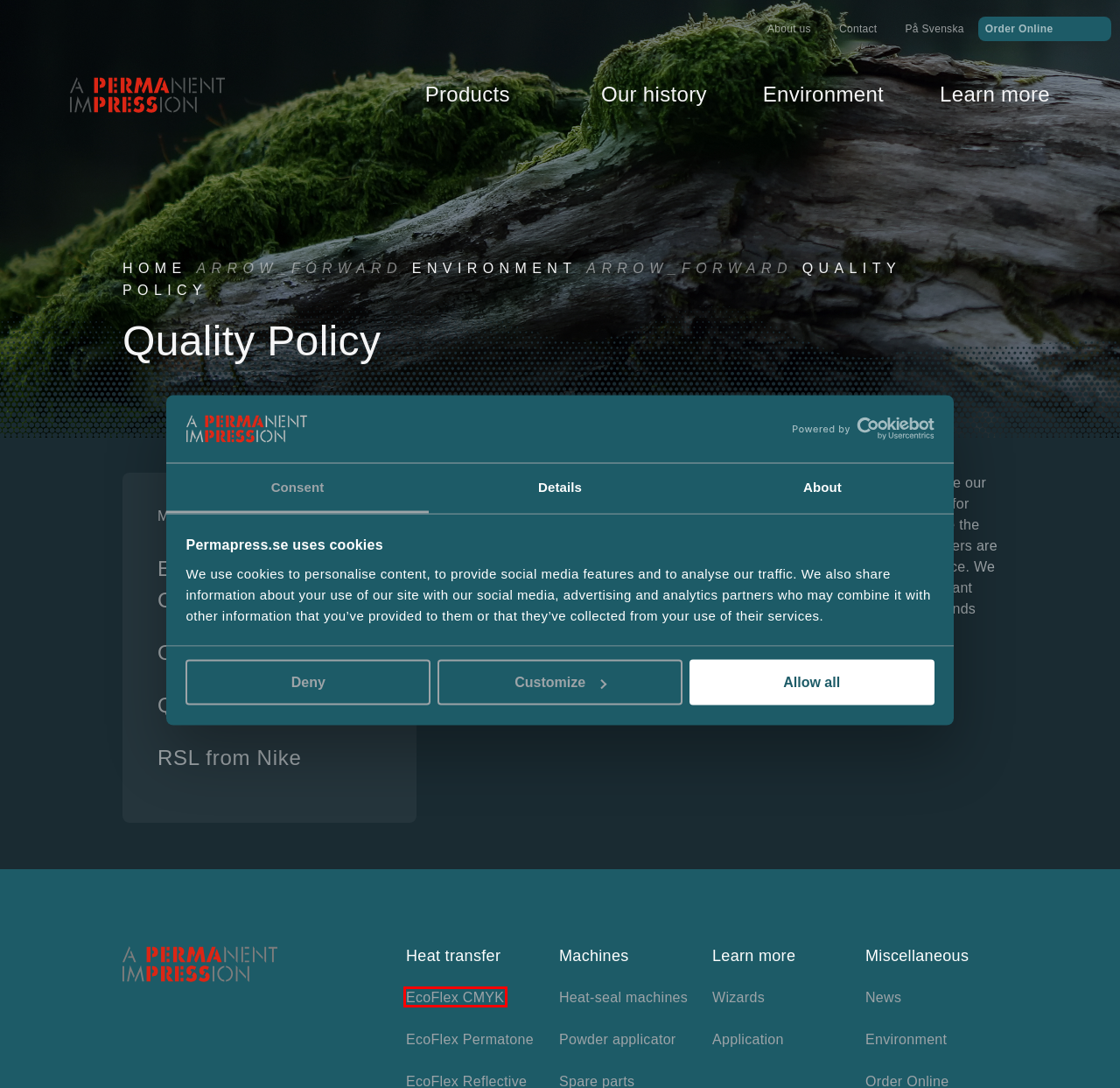Given a webpage screenshot featuring a red rectangle around a UI element, please determine the best description for the new webpage that appears after the element within the bounding box is clicked. The options are:
A. Application instructions-arkiv - Permapress
B. EcoFlex CMYK - Permapress
C. Our history arkiv - Permapress
D. Environmental Commitment - Permapress
E. RSL from Nike - Permapress
F. EcoFlex Permatone - Permapress
G. Wizards-arkiv - Permapress
H. Environment-arkiv - Permapress

B